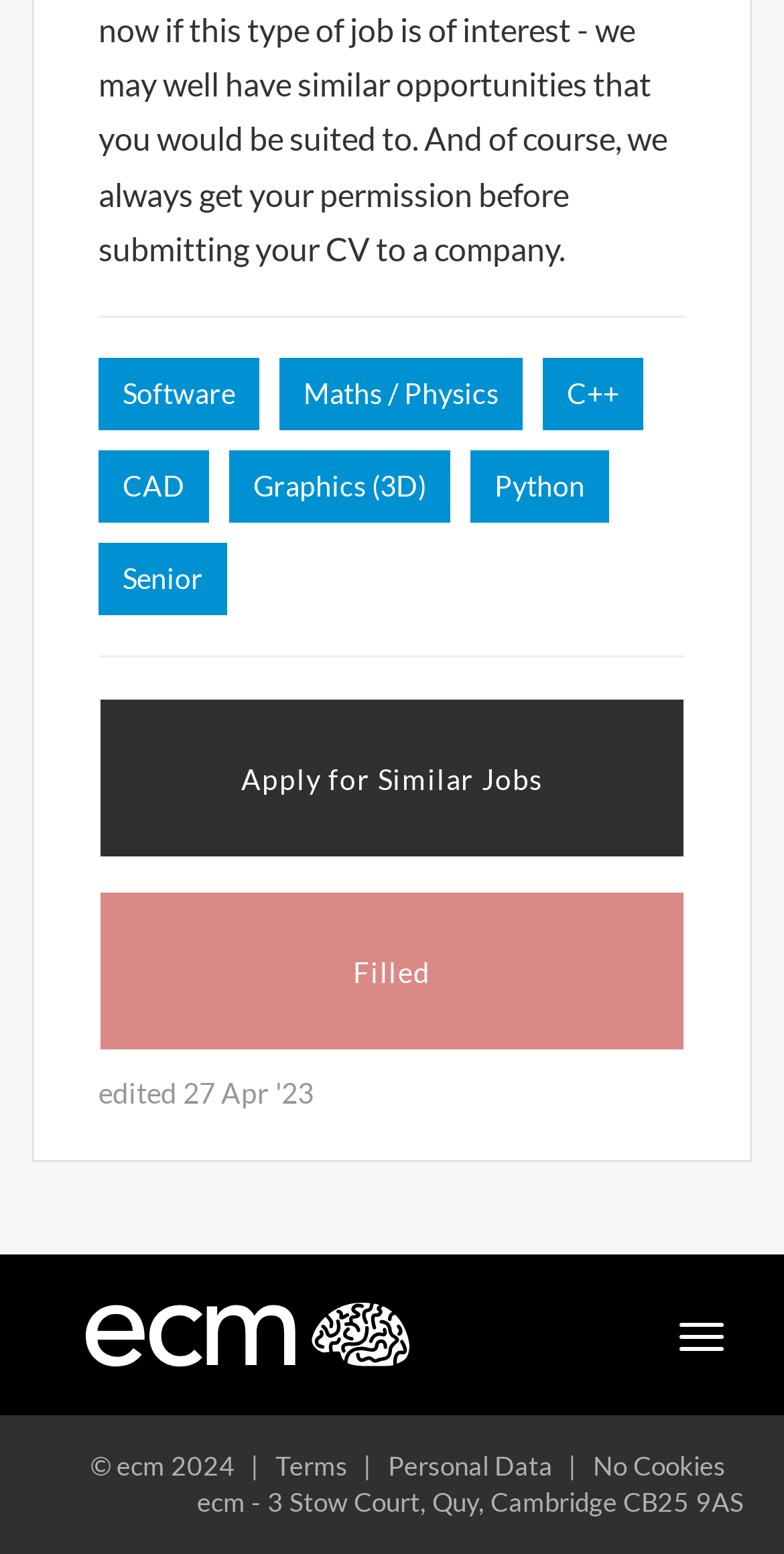Pinpoint the bounding box coordinates of the area that must be clicked to complete this instruction: "Visit Terms page".

[0.351, 0.933, 0.444, 0.953]